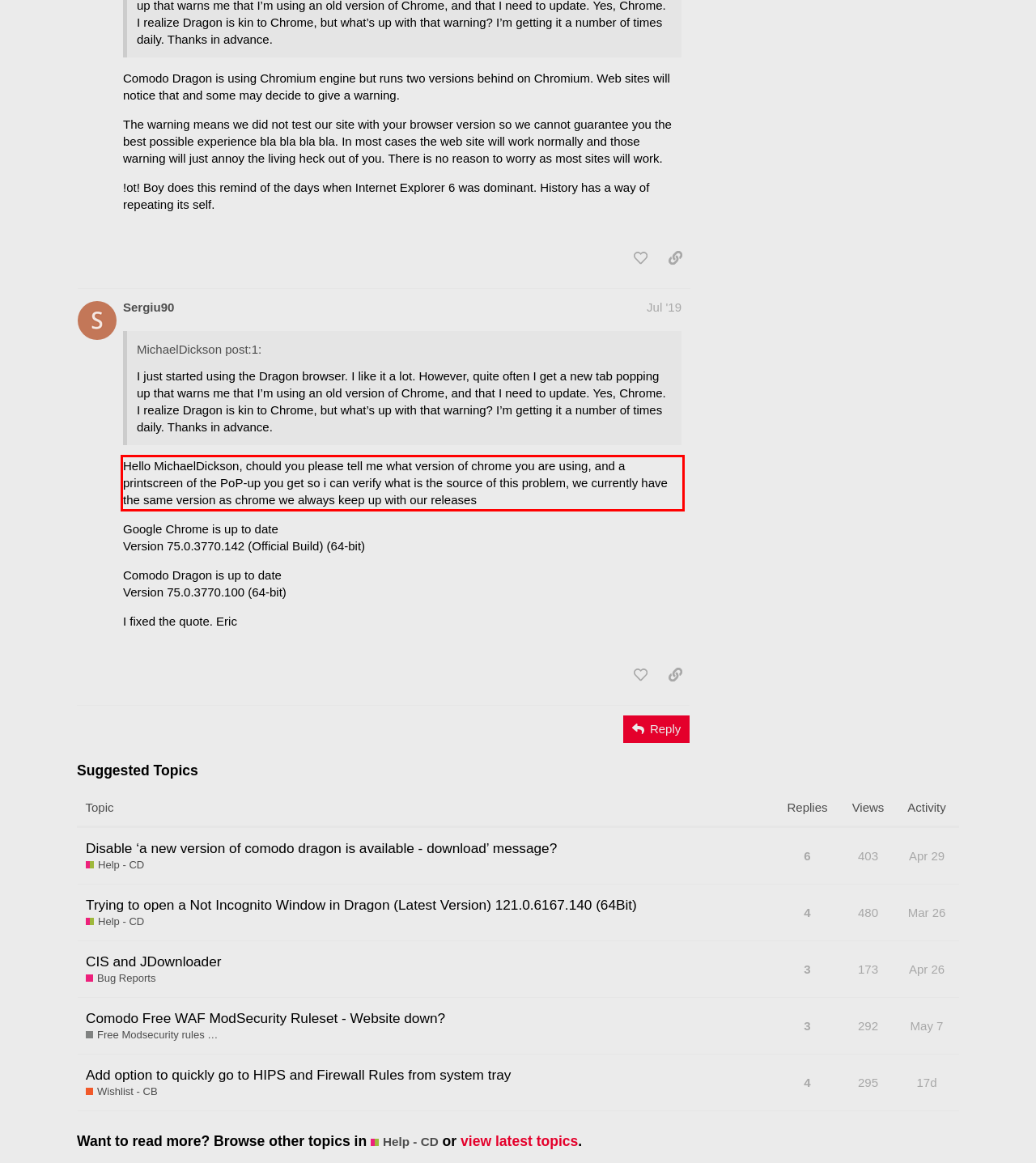Identify the red bounding box in the webpage screenshot and perform OCR to generate the text content enclosed.

Hello MichaelDickson, chould you please tell me what version of chrome you are using, and a printscreen of the PoP-up you get so i can verify what is the source of this problem, we currently have the same version as chrome we always keep up with our releases